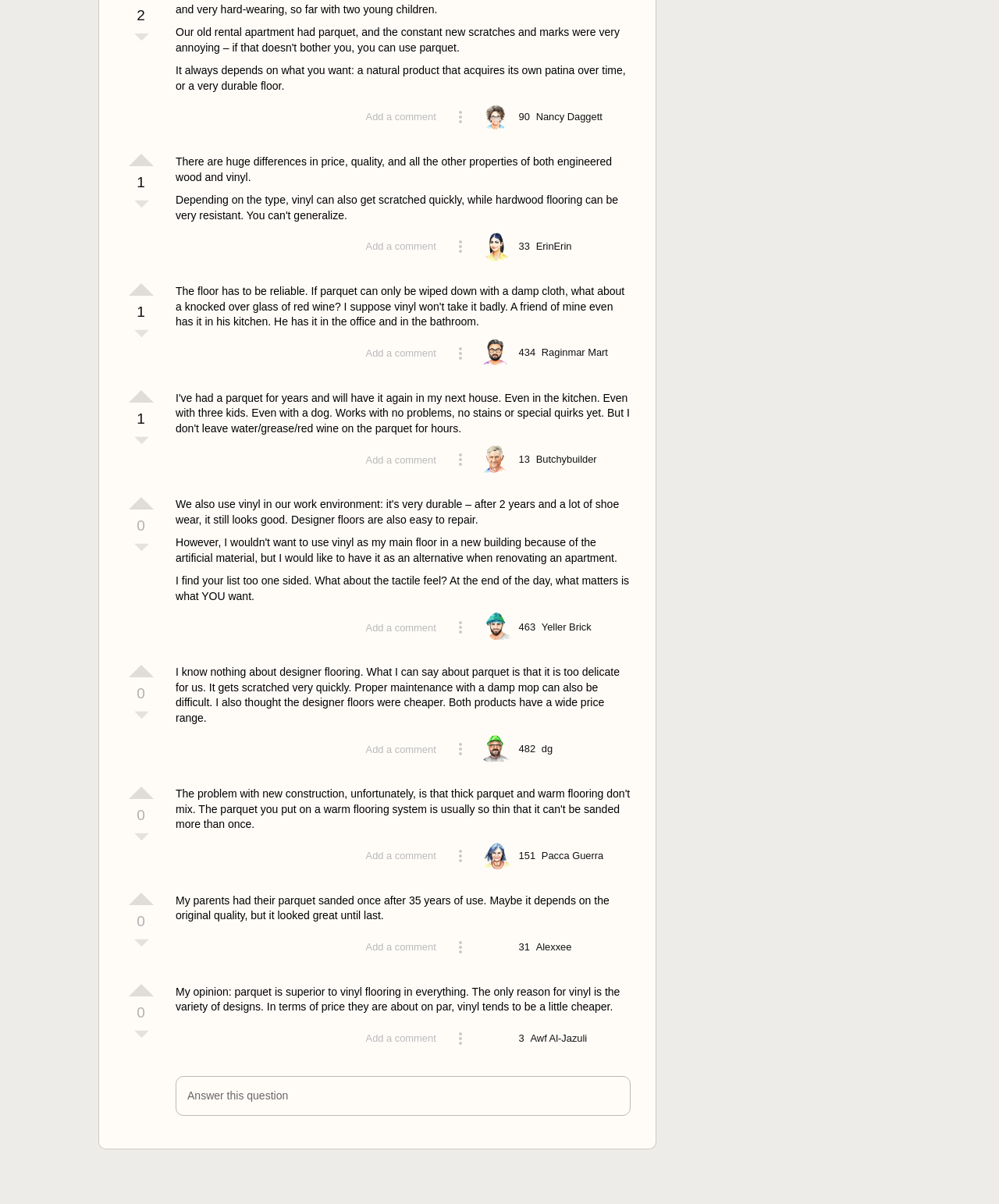Give a short answer to this question using one word or a phrase:
What is the function of the 'Add a comment' button?

To add a comment to an answer